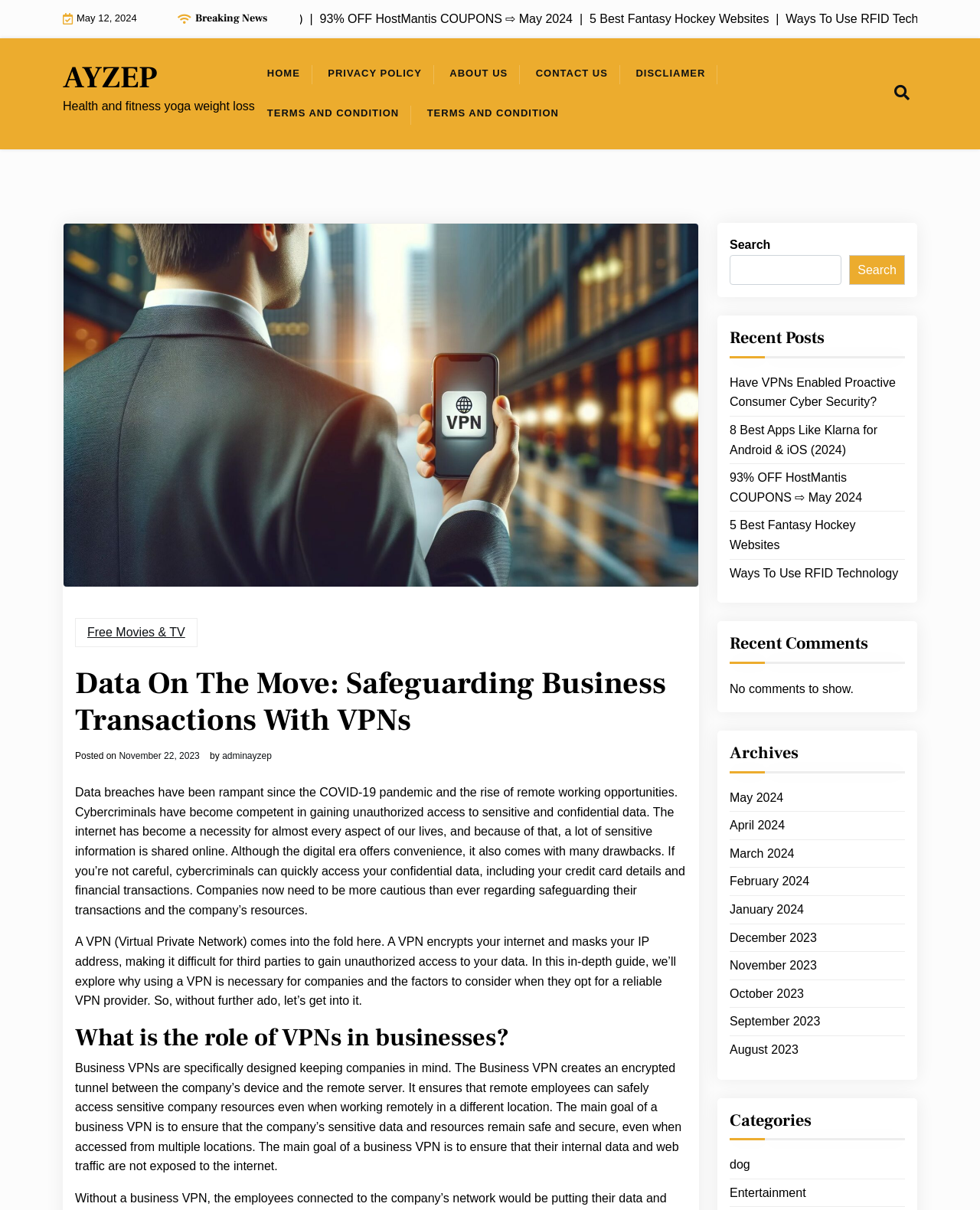Locate and provide the bounding box coordinates for the HTML element that matches this description: "Entertainment".

[0.745, 0.978, 0.822, 0.994]